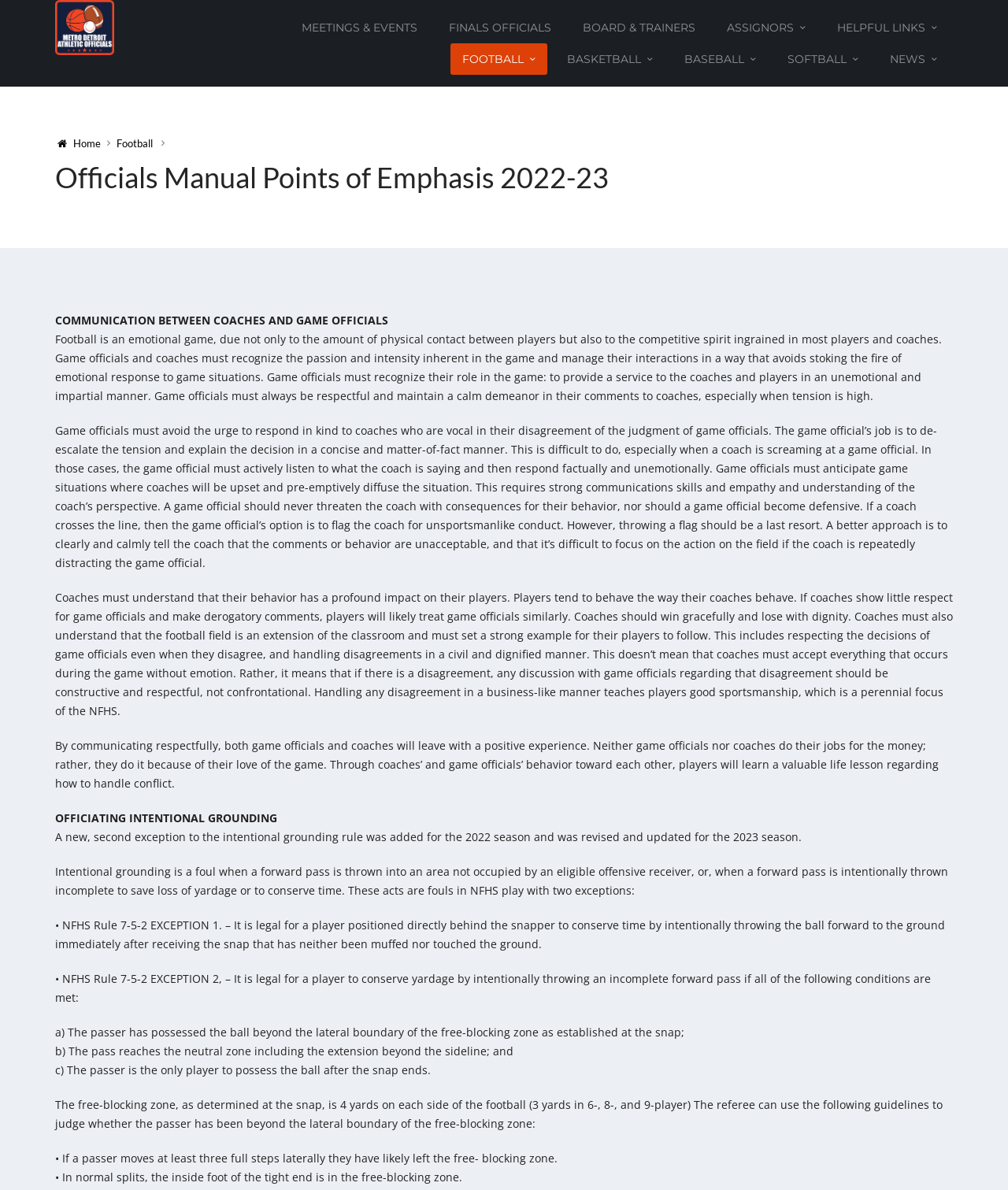Identify the bounding box coordinates of the element that should be clicked to fulfill this task: "Click on the 'MEETINGS & EVENTS' link". The coordinates should be provided as four float numbers between 0 and 1, i.e., [left, top, right, bottom].

[0.288, 0.01, 0.426, 0.036]